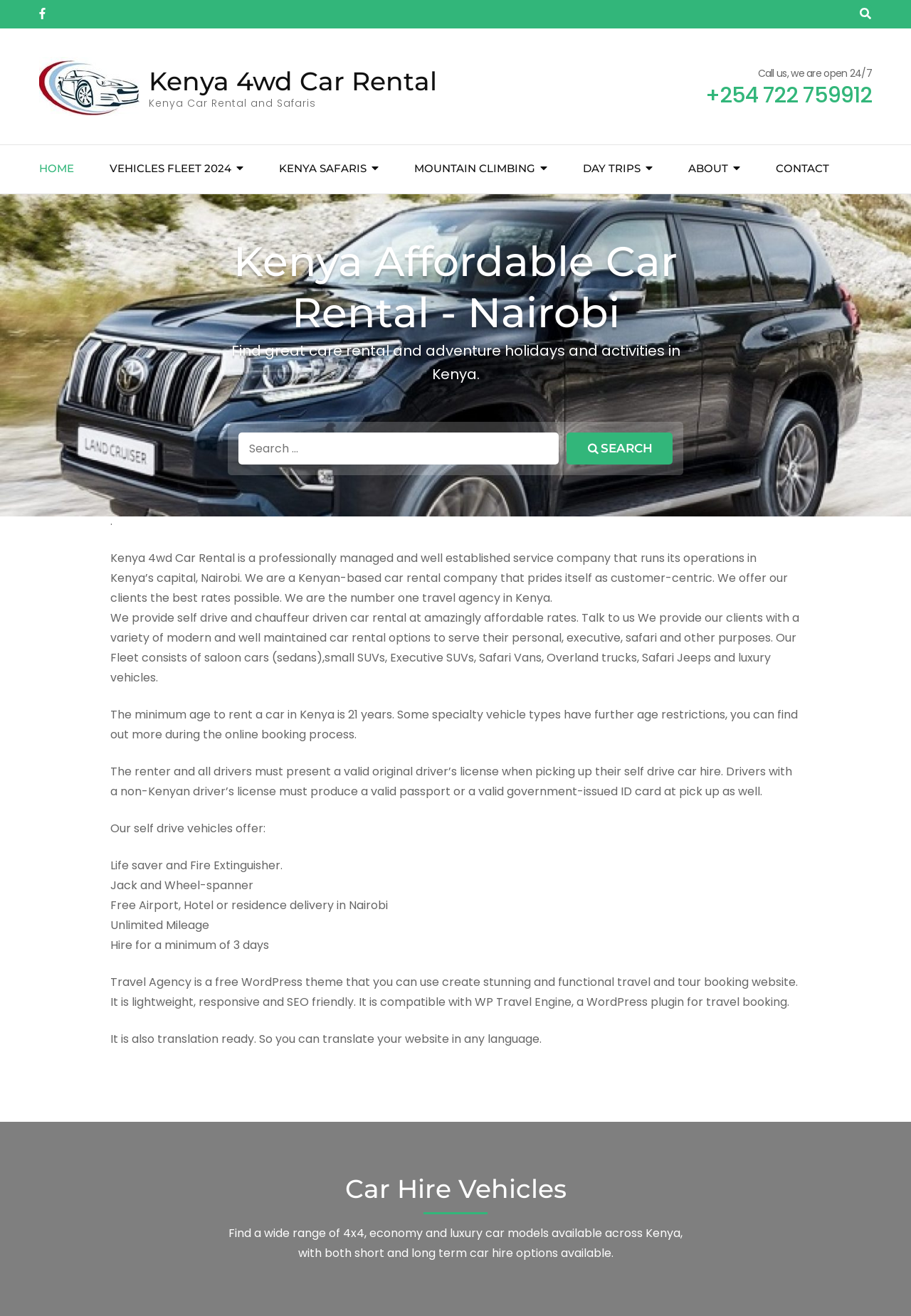Locate the bounding box coordinates of the clickable element to fulfill the following instruction: "Click on the 'HOME' link". Provide the coordinates as four float numbers between 0 and 1 in the format [left, top, right, bottom].

[0.043, 0.11, 0.081, 0.147]